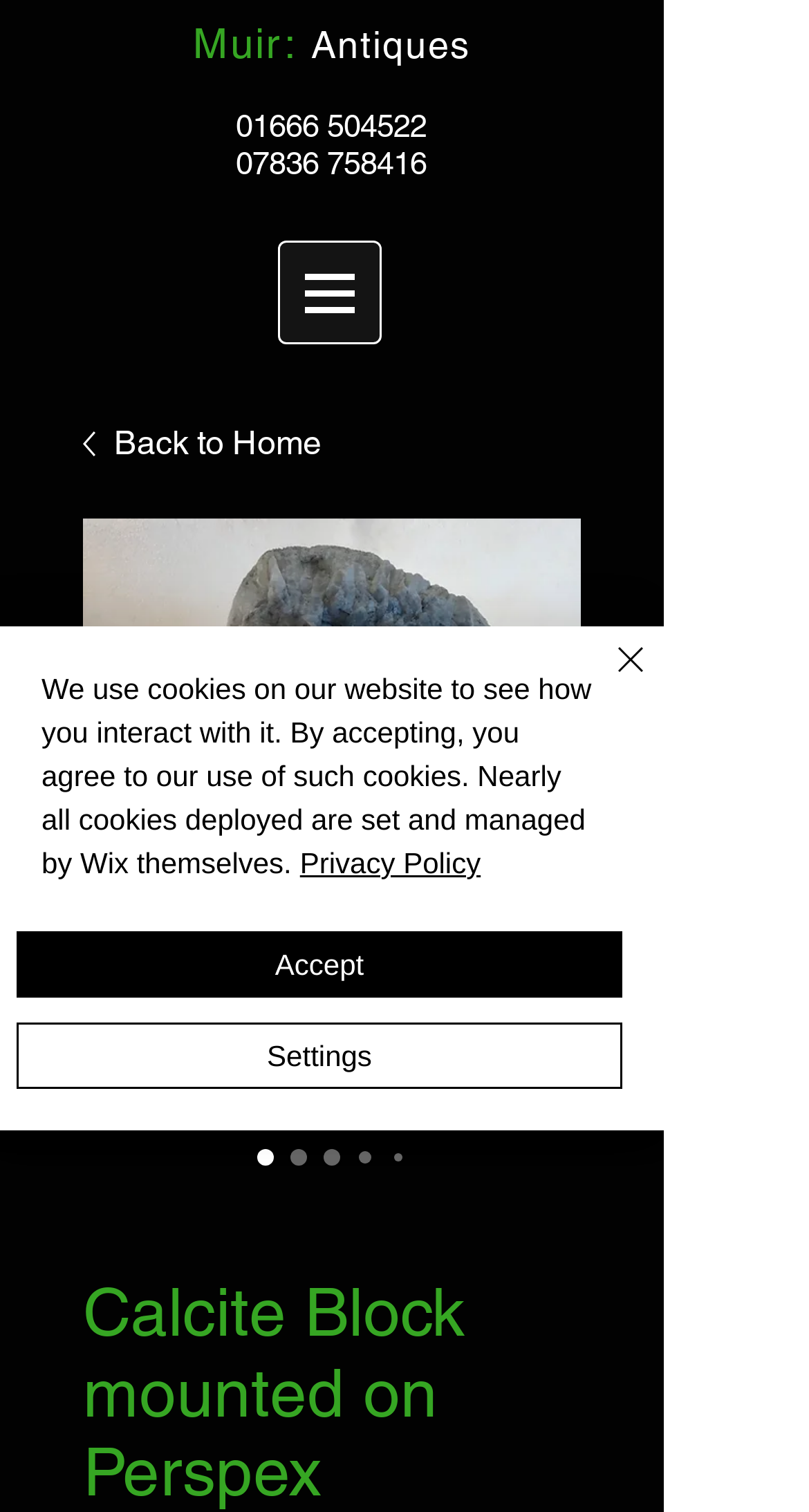What is the object mounted on Perspex?
Refer to the image and give a detailed answer to the question.

The object mounted on Perspex can be inferred from the image element with the text 'Calcite Block mounted on Perspex' which is located in the main content area of the webpage.